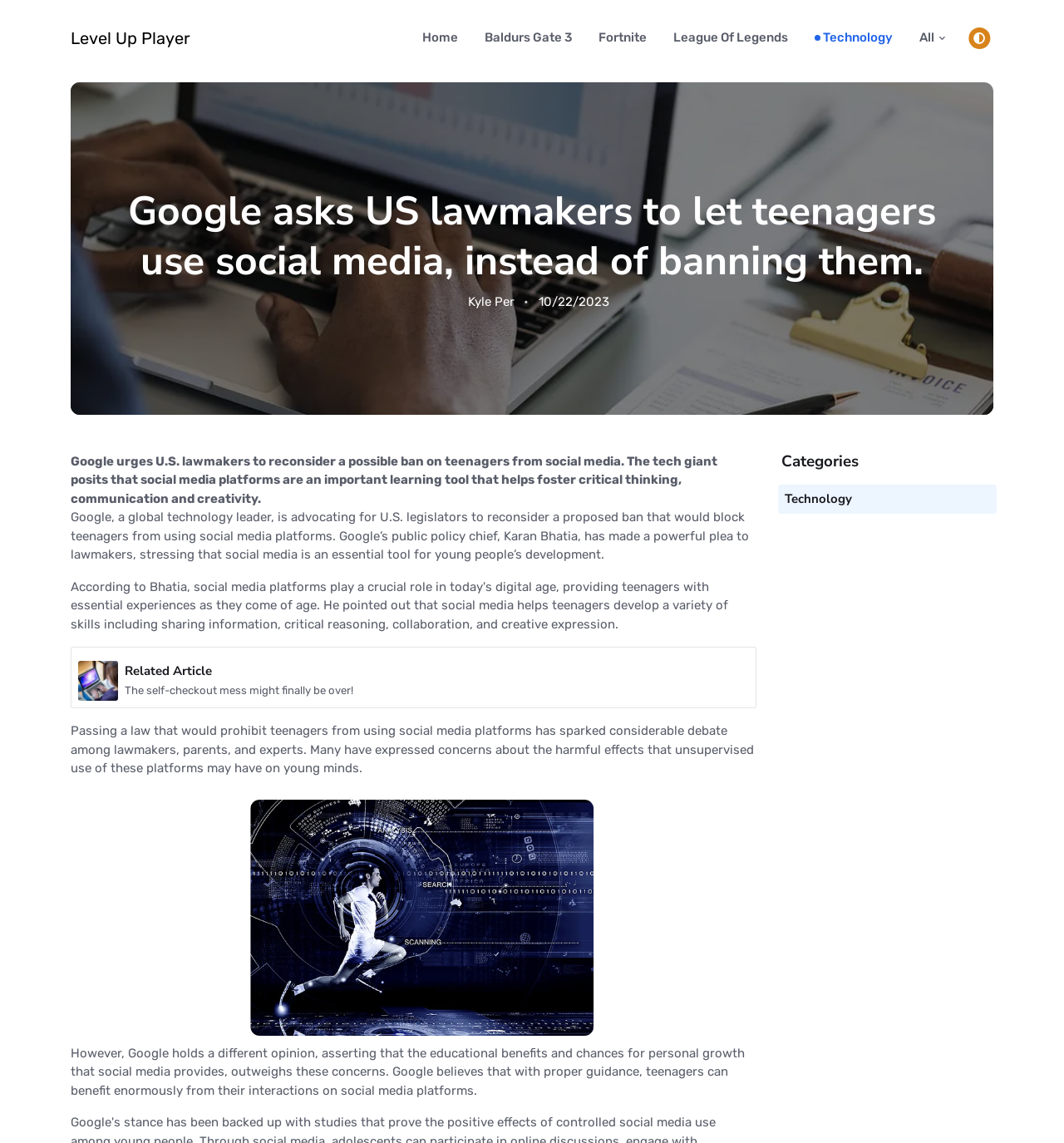What is the concern about unsupervised use of social media platforms?
From the screenshot, provide a brief answer in one word or phrase.

Harmful effects on young minds